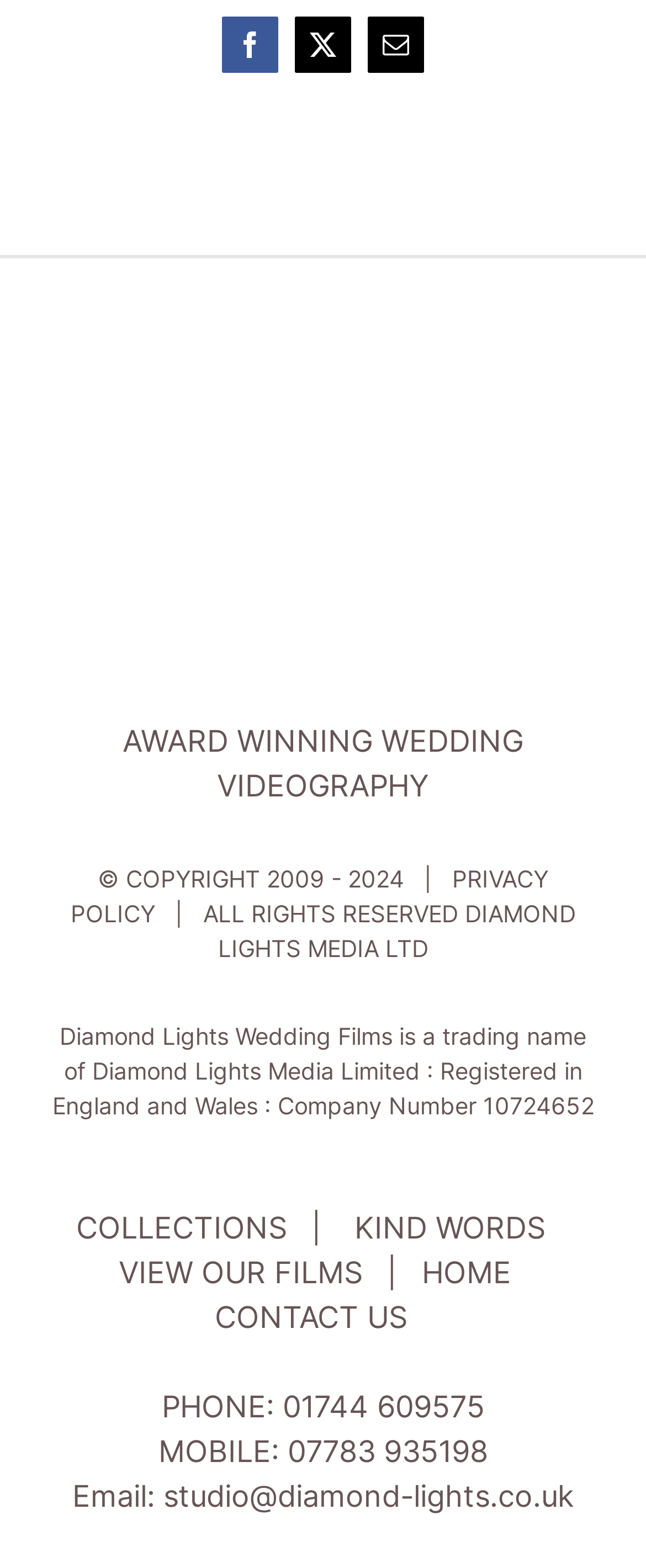Bounding box coordinates are specified in the format (top-left x, top-left y, bottom-right x, bottom-right y). All values are floating point numbers bounded between 0 and 1. Please provide the bounding box coordinate of the region this sentence describes: alt="Diamond Lights Wedding Films Logo"

[0.212, 0.201, 0.788, 0.223]